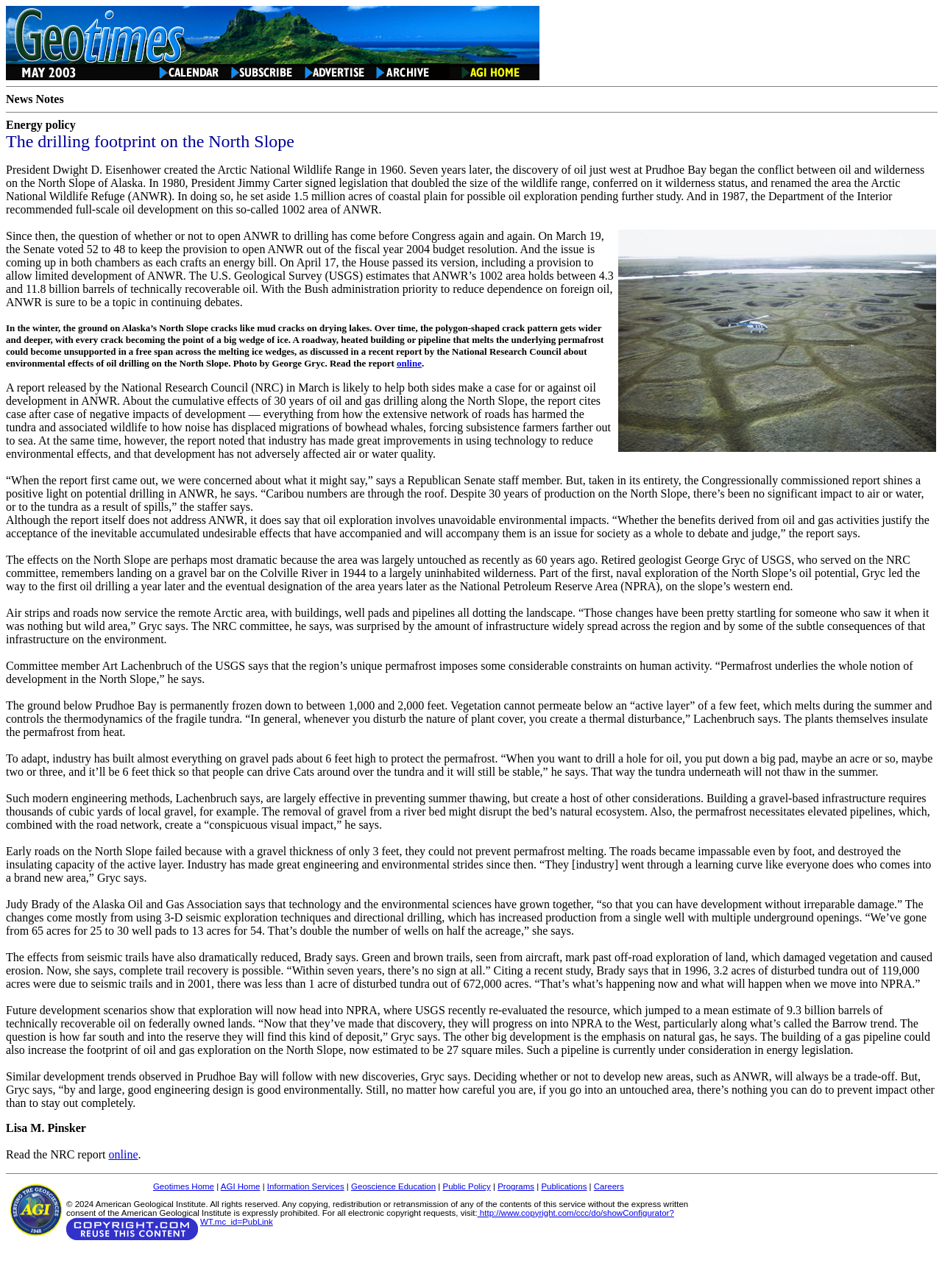Please identify the bounding box coordinates of the element on the webpage that should be clicked to follow this instruction: "Click on SIGN IN". The bounding box coordinates should be given as four float numbers between 0 and 1, formatted as [left, top, right, bottom].

None